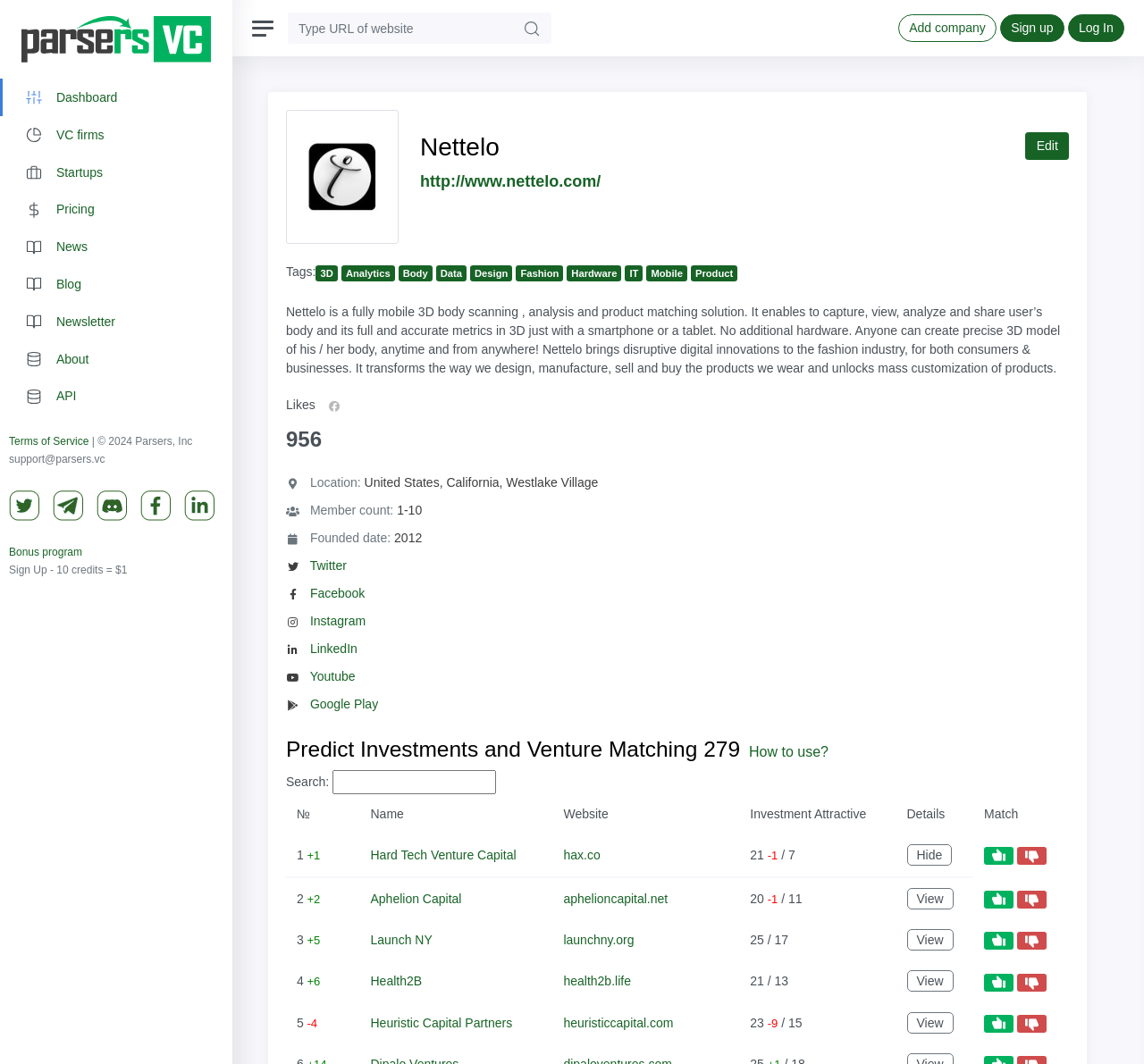Using the format (top-left x, top-left y, bottom-right x, bottom-right y), and given the element description, identify the bounding box coordinates within the screenshot: parent_node: Dashboard aria-label="Logo Parsers VC"

[0.0, 0.0, 0.203, 0.074]